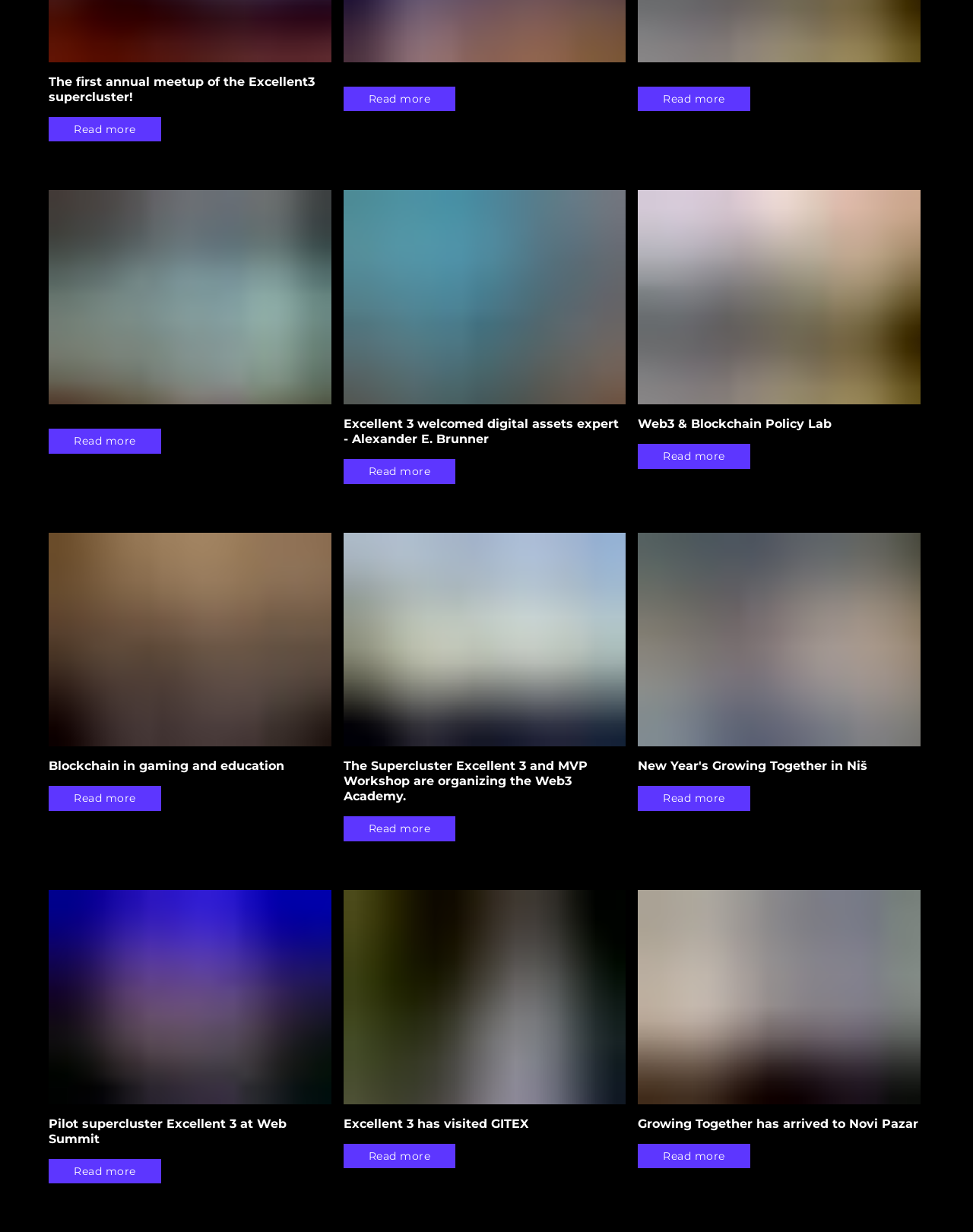Please reply to the following question with a single word or a short phrase:
How many 'Read more' buttons are there on the page?

9